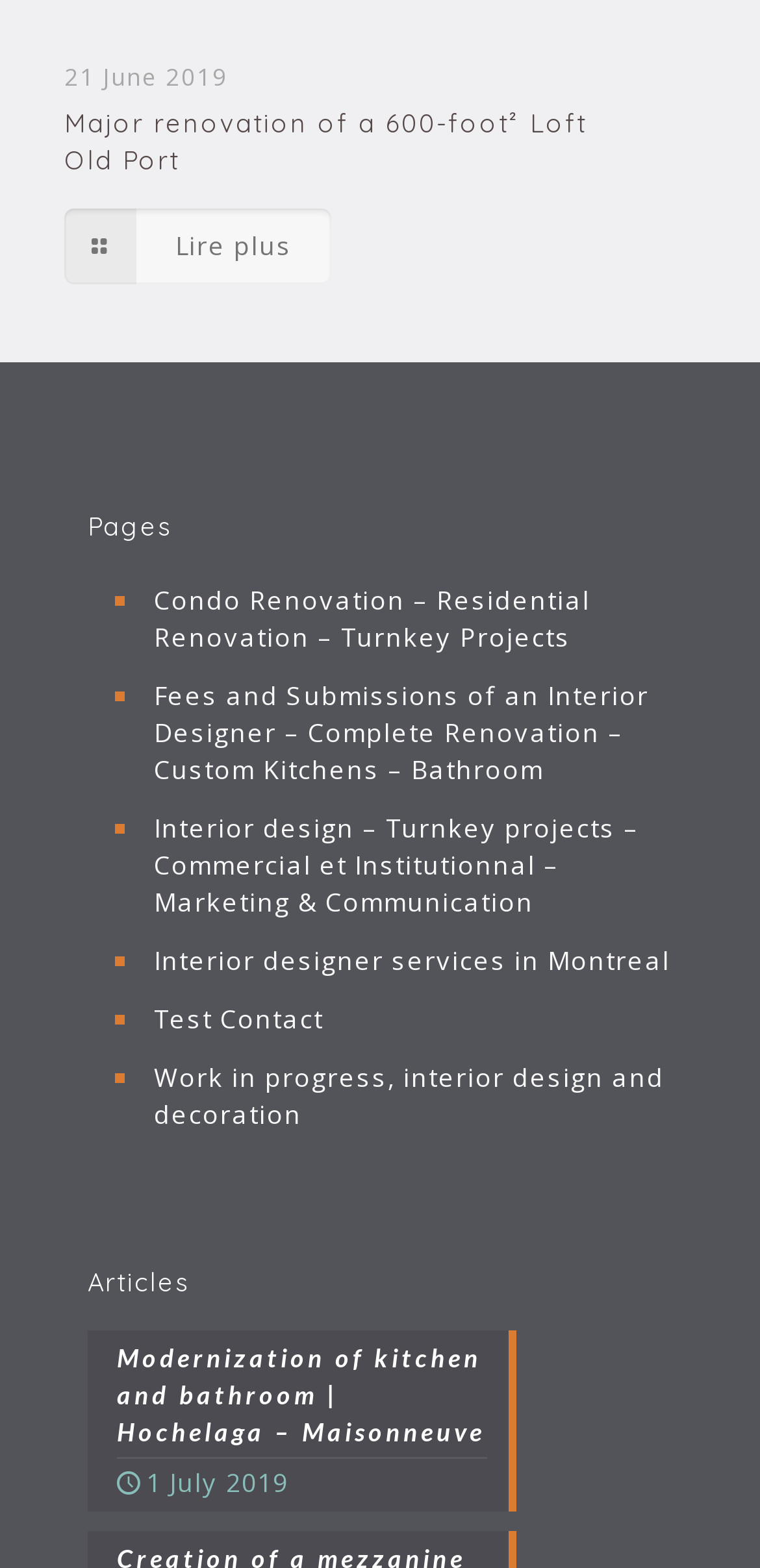Determine the bounding box coordinates of the target area to click to execute the following instruction: "Check the article Modernization of kitchen and bathroom | Hochelaga – Maisonneuve."

[0.115, 0.848, 0.885, 0.964]